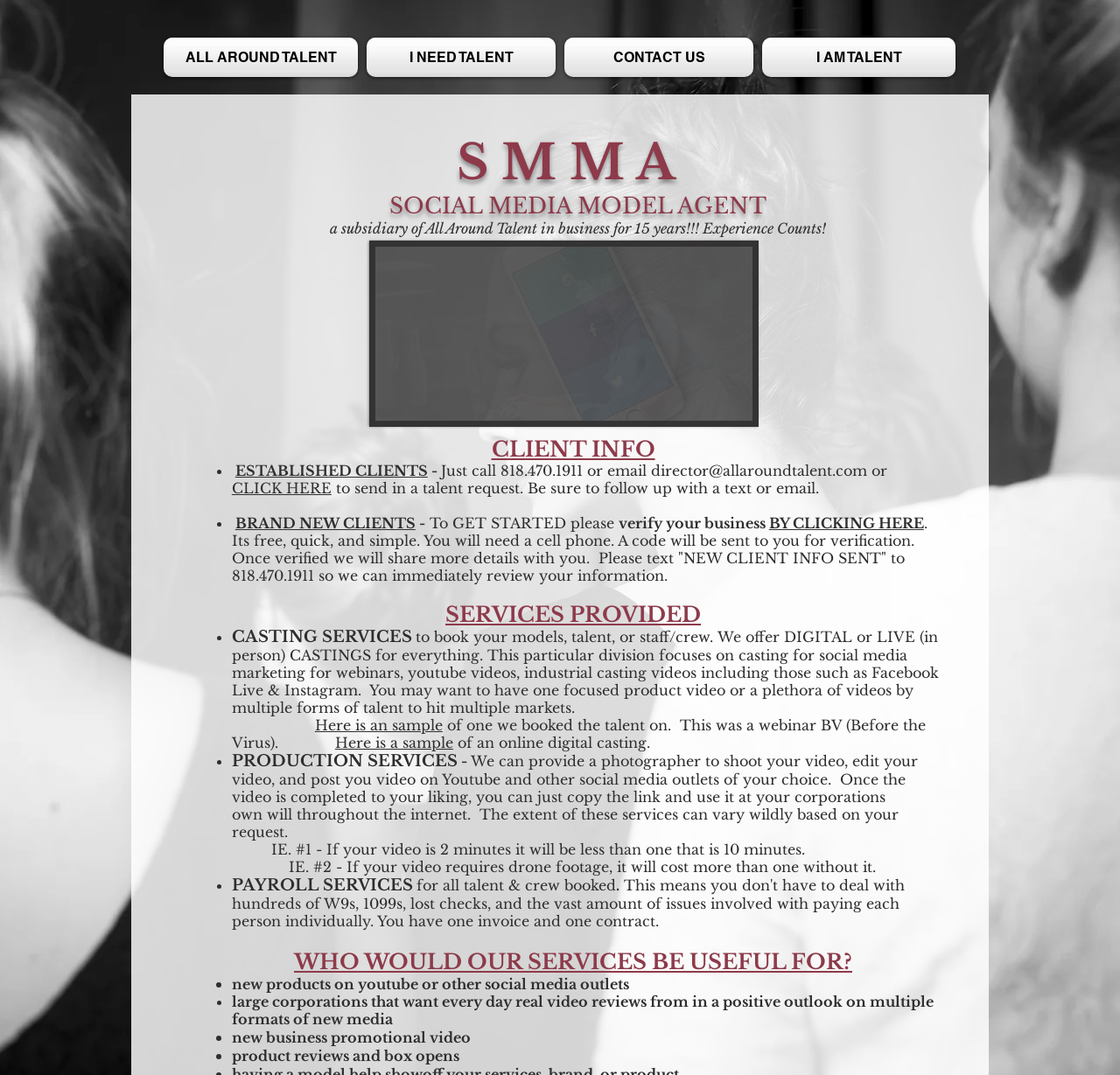Provide a comprehensive description of the webpage.

This webpage is about a nationwide social media model, talent, and staffing company. At the top, there is a navigation menu with links to "ALL AROUND TALENT", "I NEED TALENT", "CONTACT US", and "I AM TALENT". Below the navigation menu, there are three headings: "S M M A", "SOCIAL MEDIA MODEL AGENT", and "a subsidiary of All Around Talent in business for 15 years!!! Experience Counts!".

On the left side of the page, there is a slideshow gallery with a button labeled "Store Counter" and a text "5/10" indicating the current slide. Below the slideshow, there is a section titled "CLIENT INFO" with a list of established clients, including a phone number and an email address to contact for talent requests.

On the right side of the page, there are three sections: "SERVICES PROVIDED", "CASTING SERVICES", and "PRODUCTION SERVICES". The "SERVICES PROVIDED" section lists three services: casting services, production services, and payroll services. The "CASTING SERVICES" section explains that the company offers digital or live castings for social media marketing, including webinars, YouTube videos, and industrial casting videos. There are also two links to sample castings.

The "PRODUCTION SERVICES" section explains that the company can provide photographers to shoot videos, edit videos, and post them on YouTube and other social media outlets. The section also mentions that the extent of these services can vary based on the client's request.

Below these sections, there is a list of types of clients who would find the company's services useful, including those who want to promote new products on YouTube or other social media outlets, large corporations that want everyday real video reviews, and businesses that need new promotional videos or product reviews.